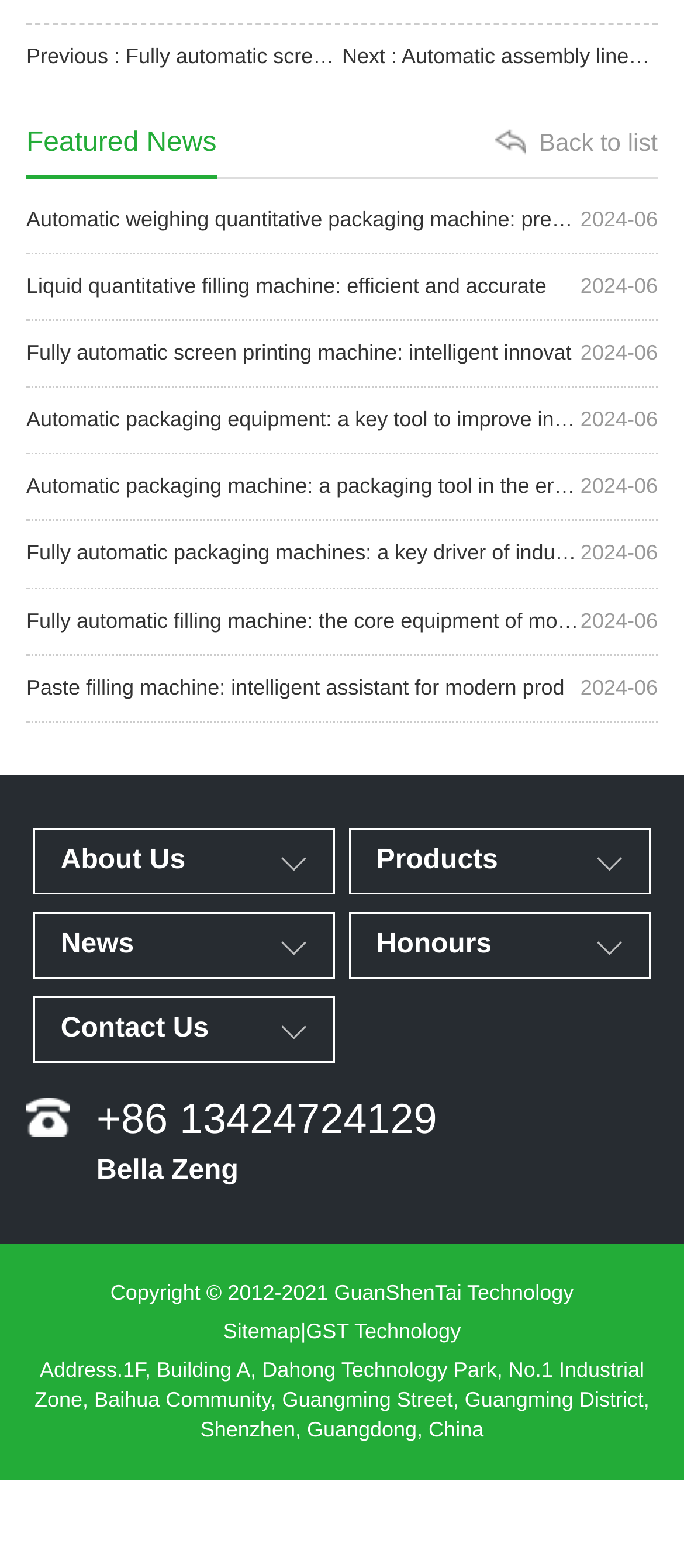Respond concisely with one word or phrase to the following query:
What is the contact phone number?

+86 13424724129